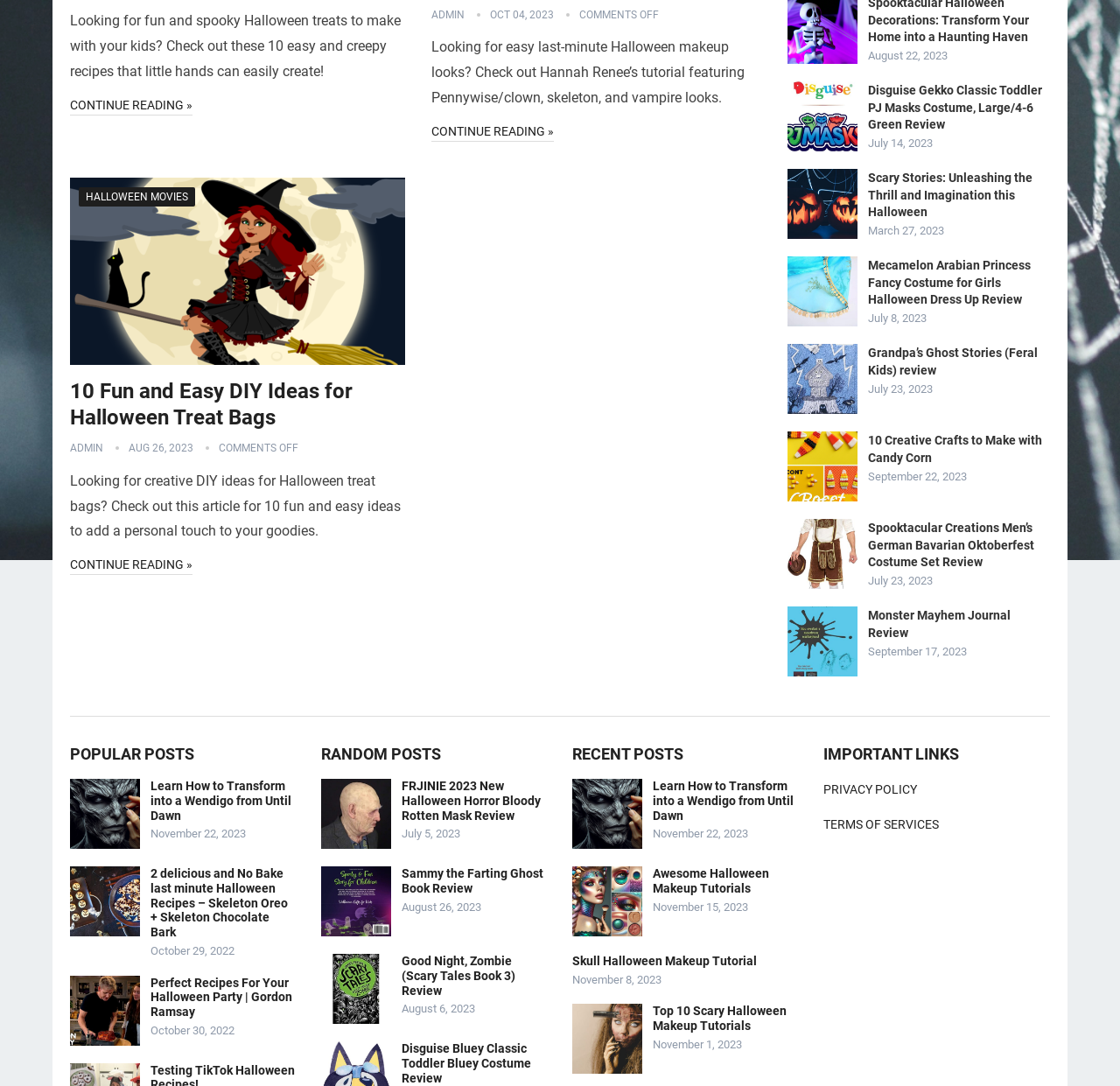From the given element description: "Continue Reading »", find the bounding box for the UI element. Provide the coordinates as four float numbers between 0 and 1, in the order [left, top, right, bottom].

[0.062, 0.513, 0.172, 0.53]